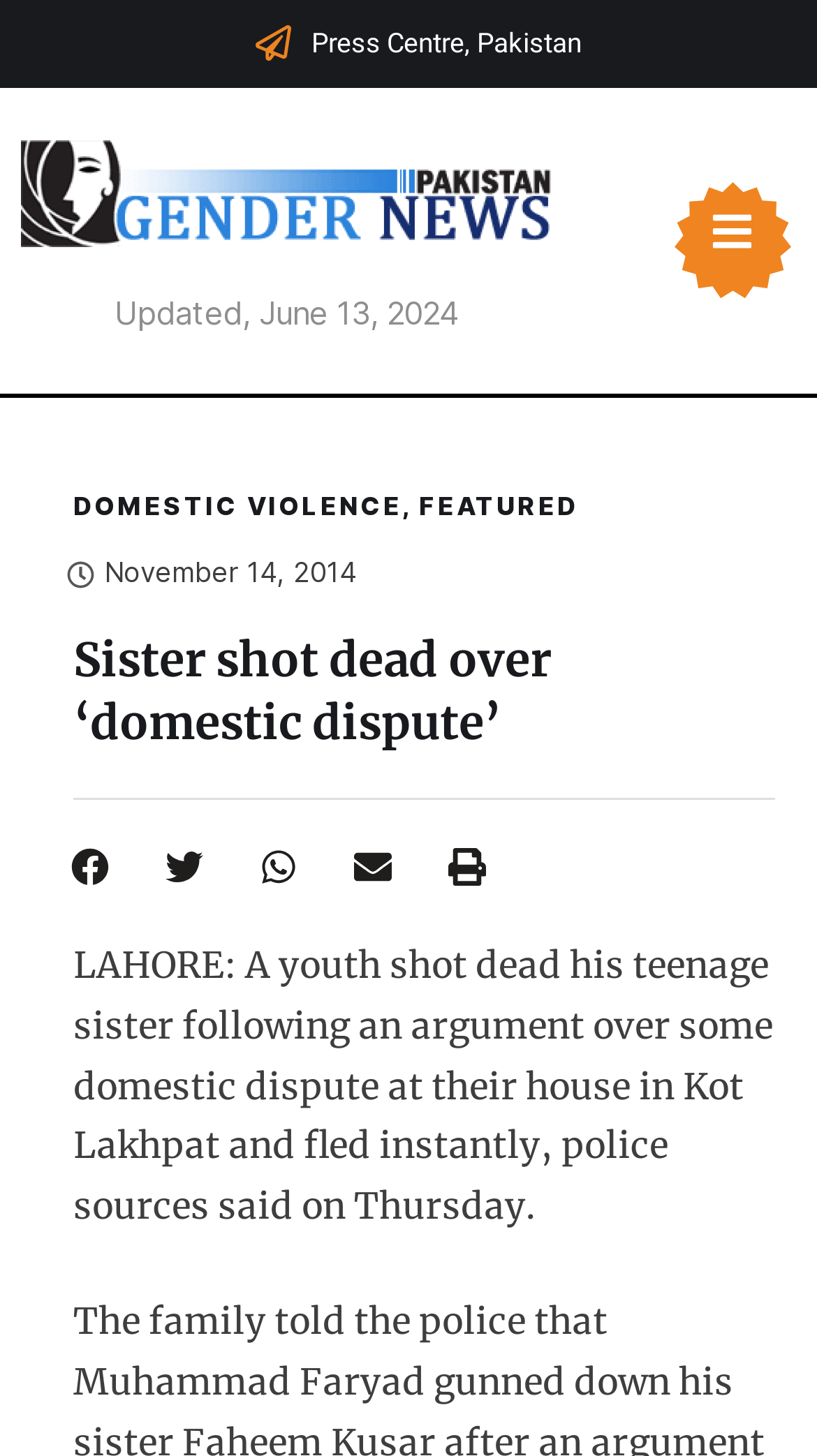Please specify the bounding box coordinates of the clickable region necessary for completing the following instruction: "Explore School OT". The coordinates must consist of four float numbers between 0 and 1, i.e., [left, top, right, bottom].

None